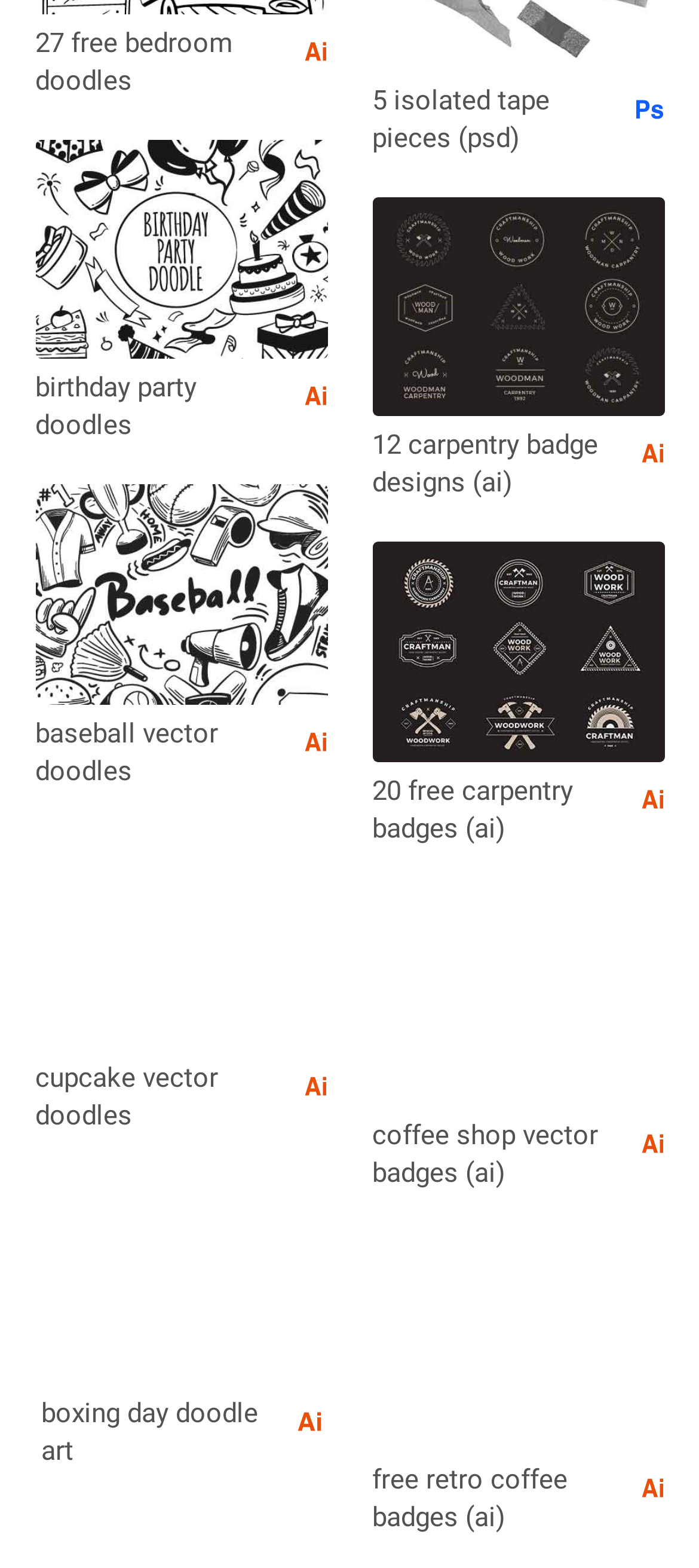From the element description parent_node: birthday party doodles, predict the bounding box coordinates of the UI element. The coordinates must be specified in the format (top-left x, top-left y, bottom-right x, bottom-right y) and should be within the 0 to 1 range.

[0.05, 0.089, 0.468, 0.233]